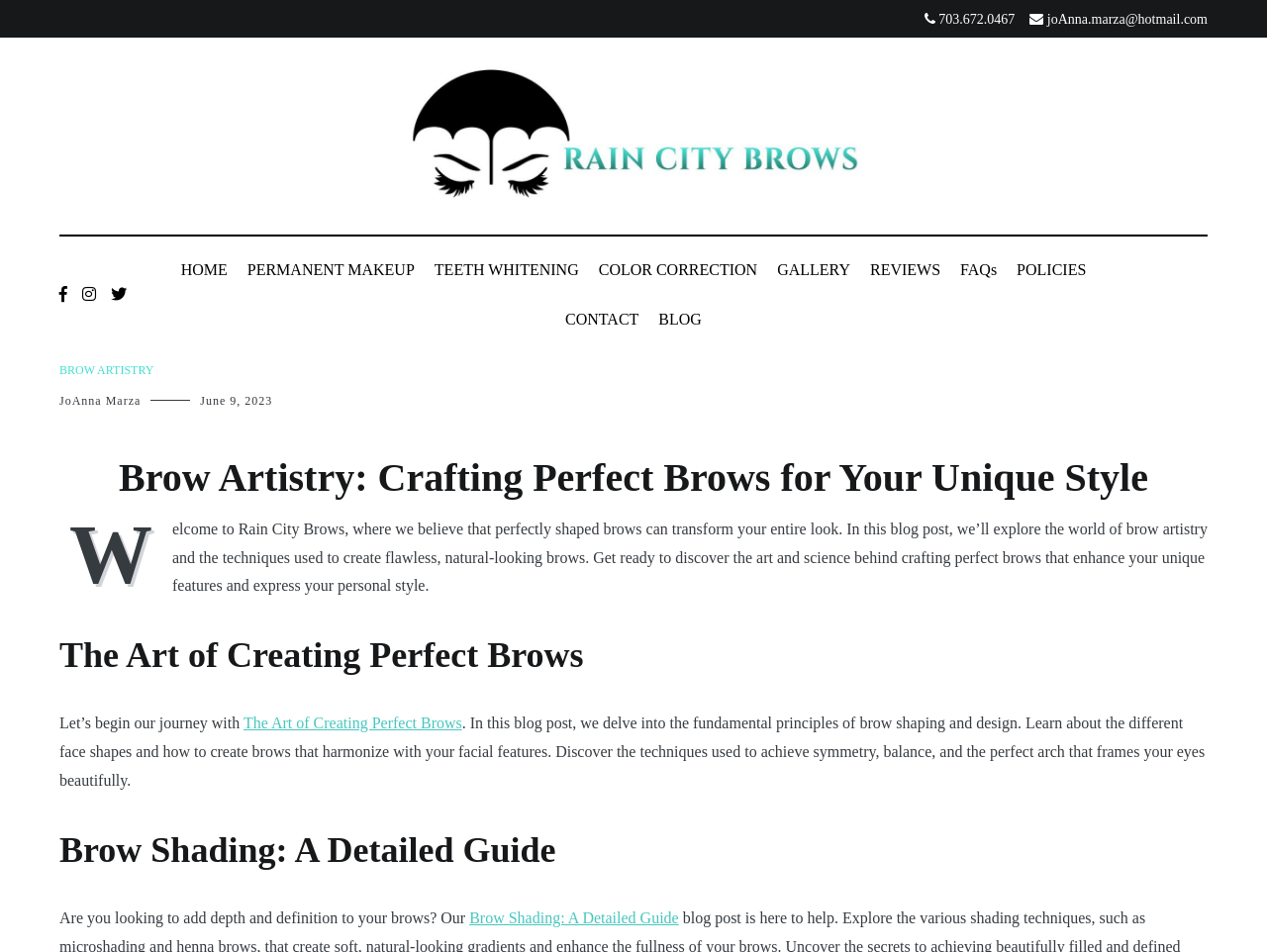What is the purpose of brow shading?
Could you give a comprehensive explanation in response to this question?

I found the answer by reading the section 'Brow Shading: A Detailed Guide', which mentions that brow shading is used to 'add depth and definition to your brows'.